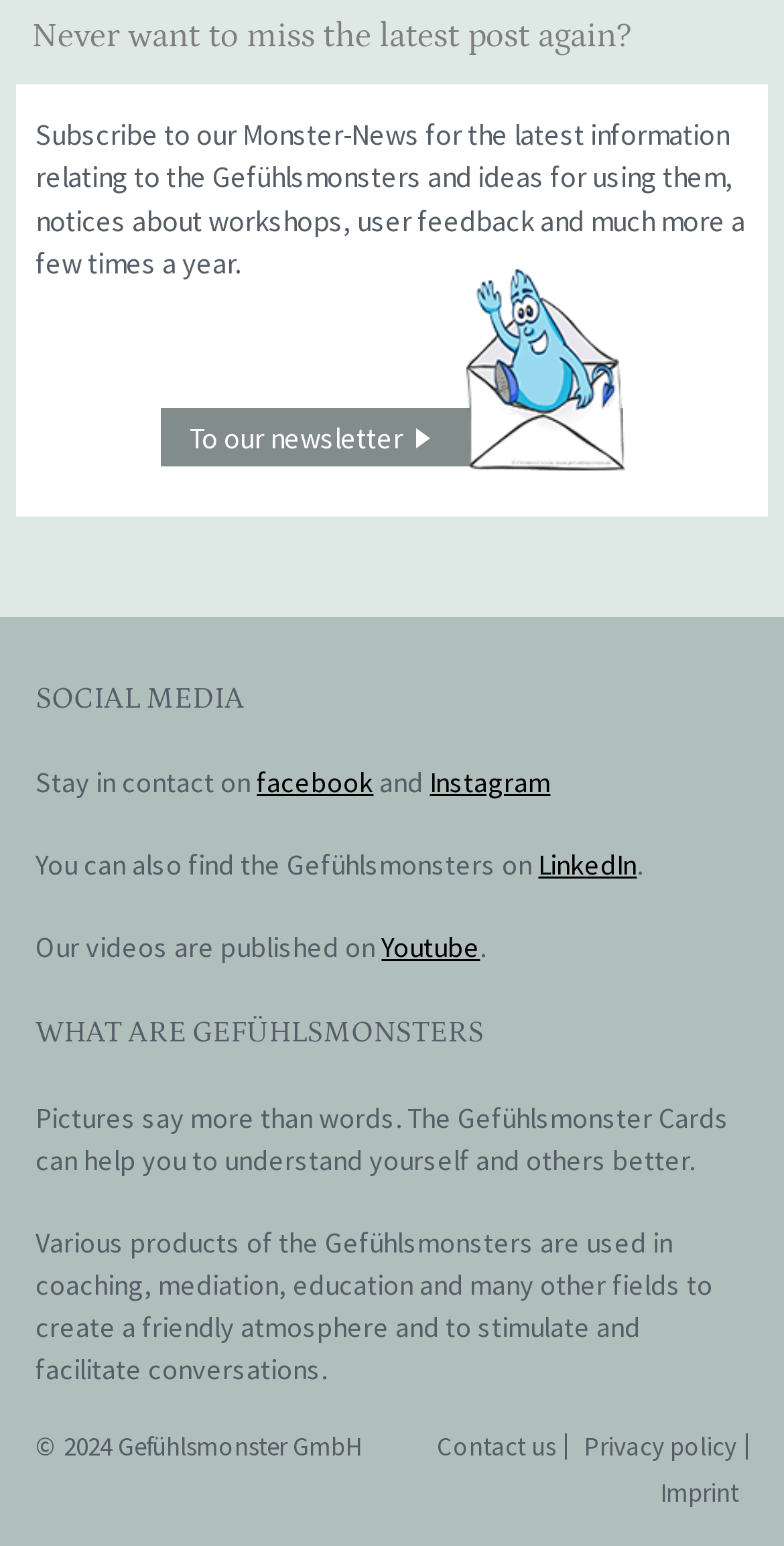Find the bounding box coordinates for the element described here: "Instagram".

[0.548, 0.495, 0.702, 0.518]